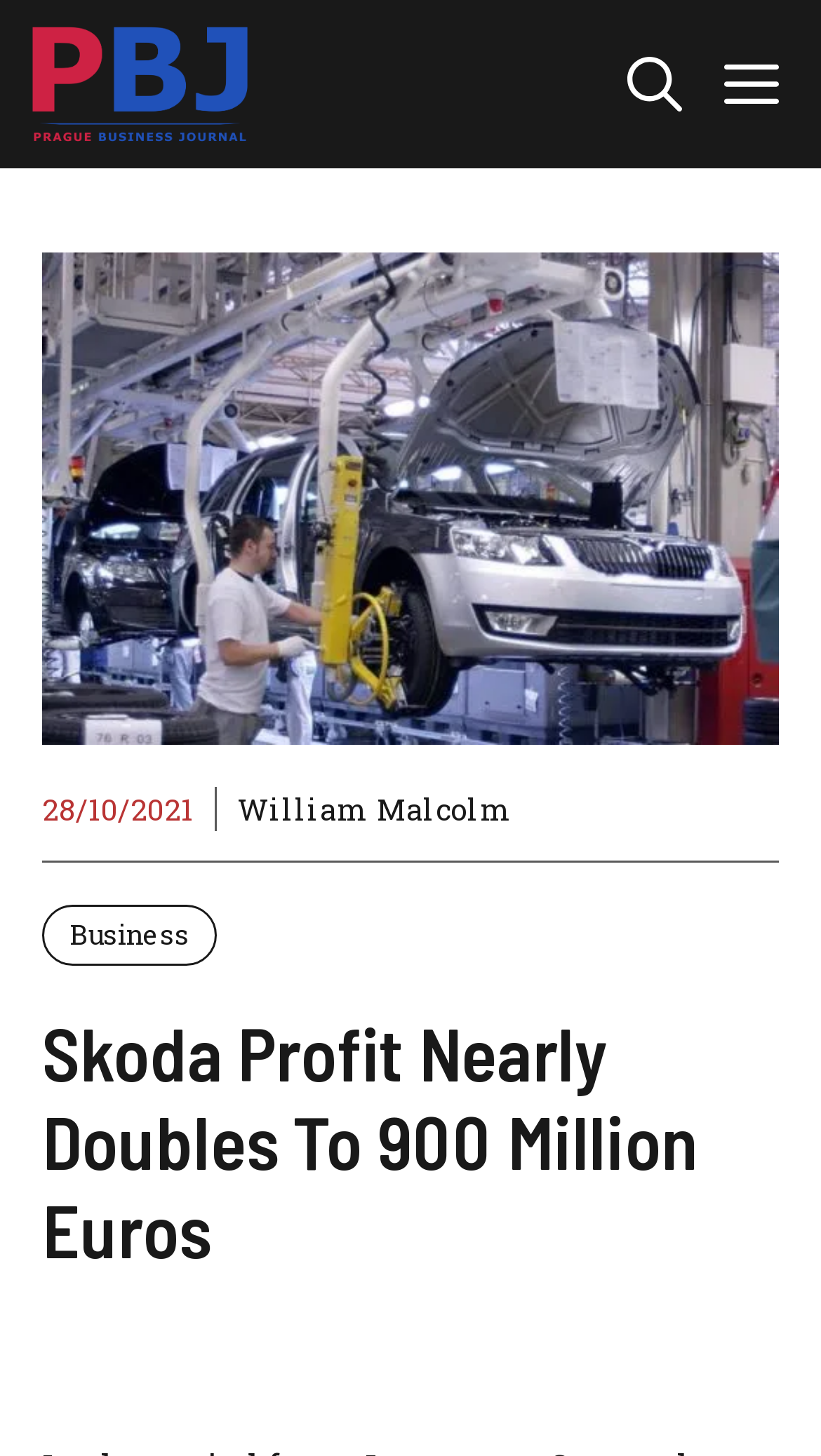Describe all visible elements and their arrangement on the webpage.

The webpage is about Škoda Auto's financial performance, specifically its operating profit nearly doubling to 900 million euros. At the top of the page, there is a primary navigation menu with a link to "Prague Business Journal" accompanied by an image of the journal's logo. Next to it, there is a "Menu" button and an "Open search" button.

Below the navigation menu, there is a large image of a Škoda Auto production line, taking up most of the width of the page. Above the image, there is a timestamp "28/10/2021" and two links, one to the author "William Malcolm" and another to the category "Business".

The main heading "Skoda Profit Nearly Doubles To 900 Million Euros" is placed below the image, spanning the full width of the page.